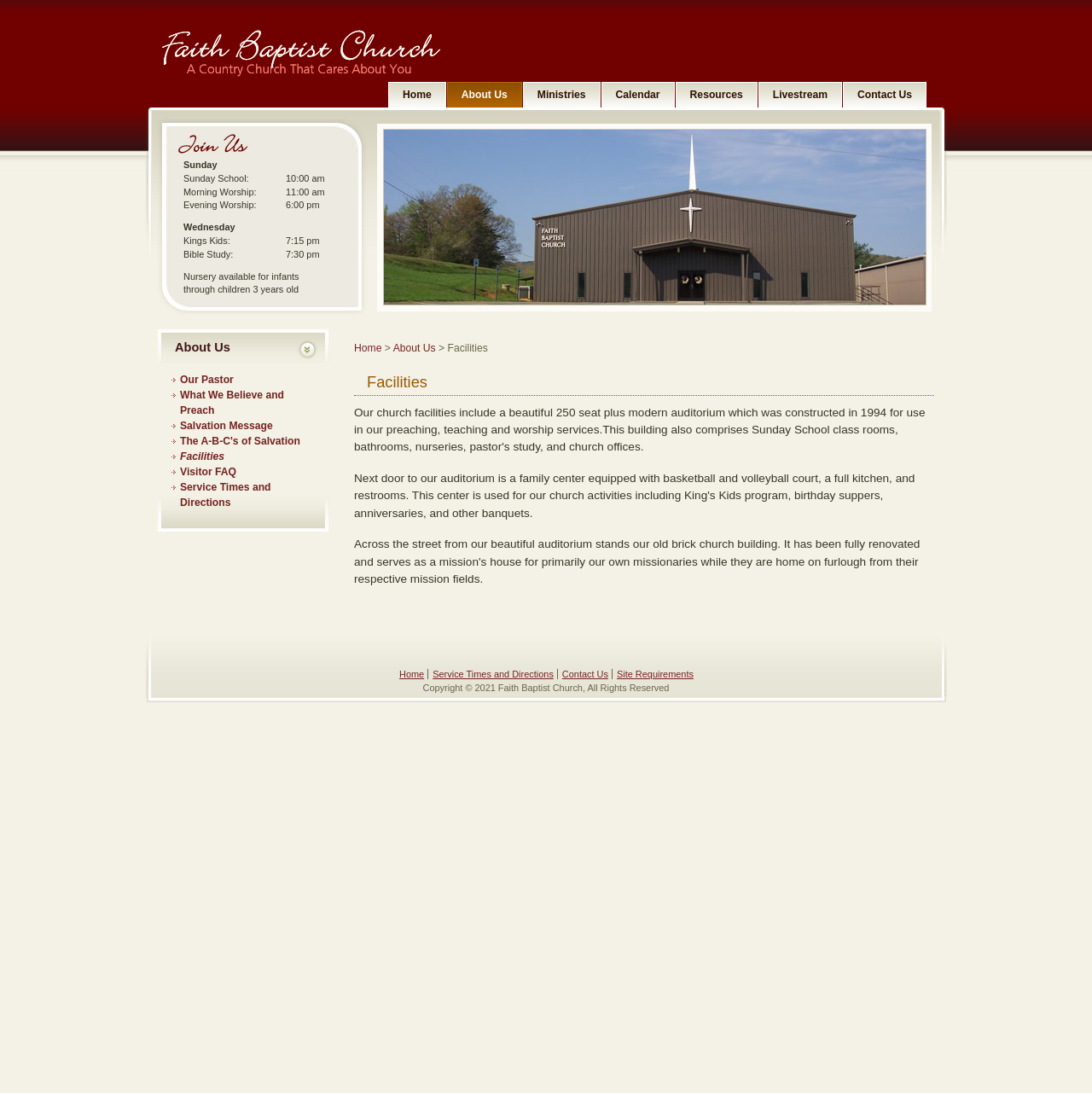Can you look at the image and give a comprehensive answer to the question:
What is the capacity of the auditorium?

I found the capacity of the auditorium by reading the text in the LayoutTableCell element, which describes the church facilities, including a 'beautiful 250 seat plus modern auditorium'.